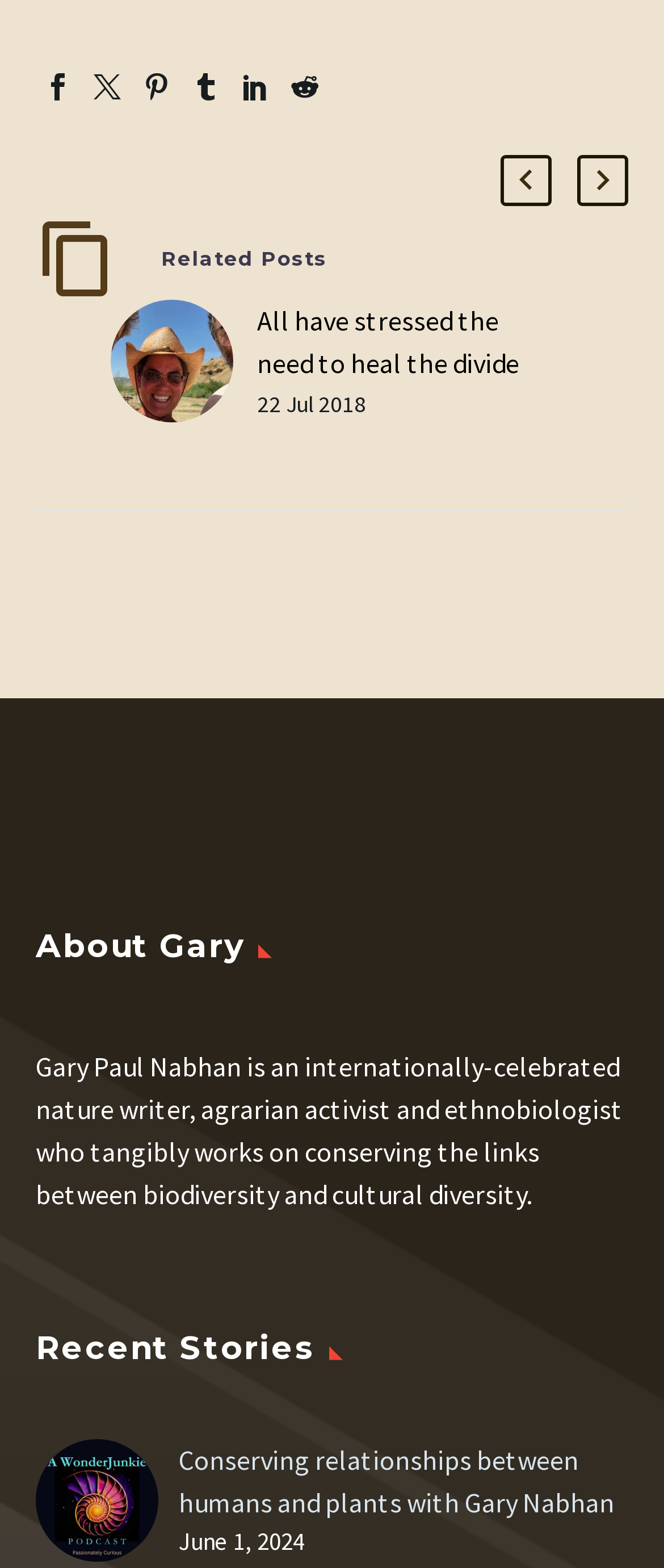What is the topic of the related posts?
Look at the image and respond with a one-word or short phrase answer.

U.S.-Mexico border